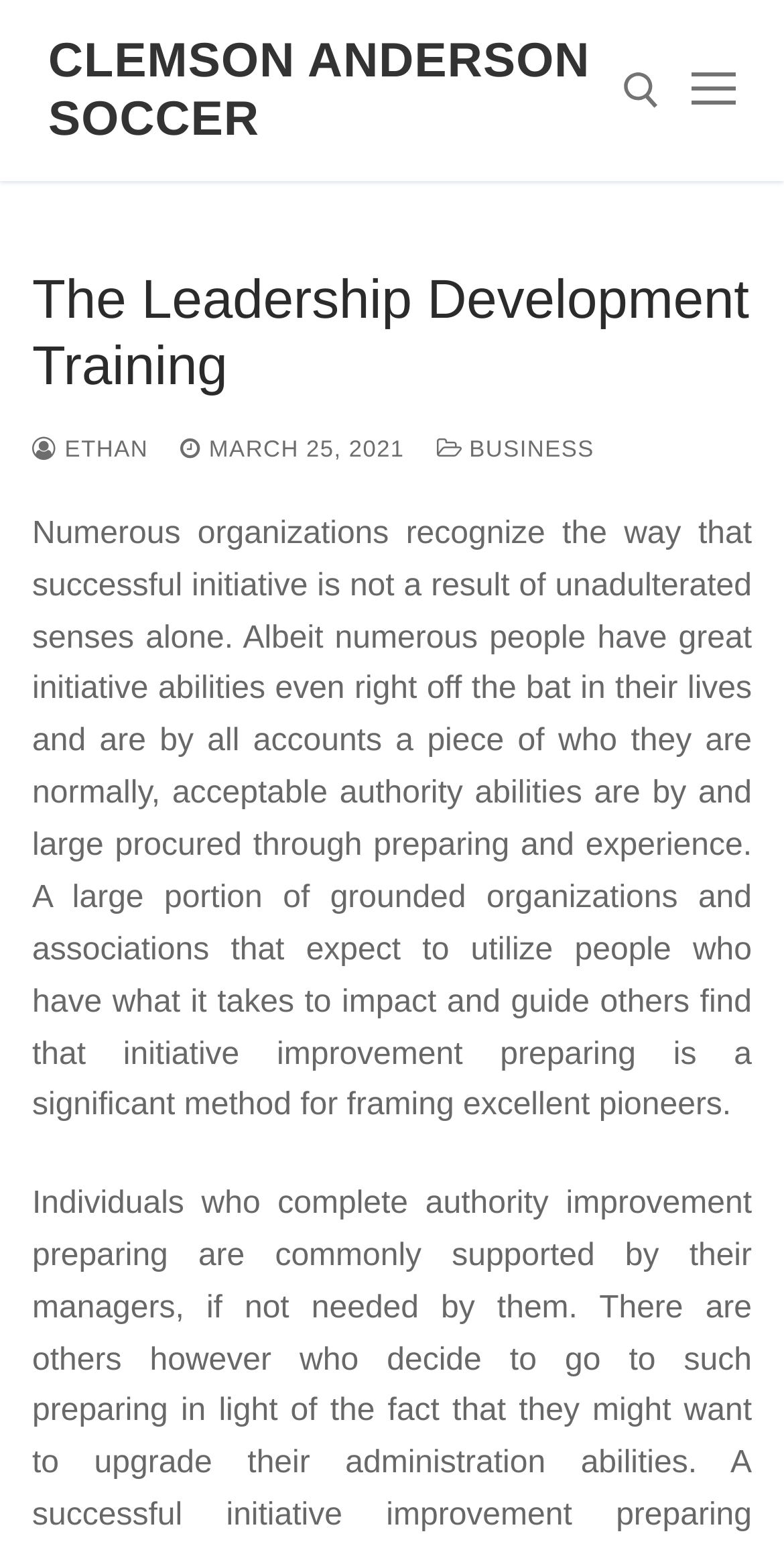What is the author of the article?
Please provide a single word or phrase as your answer based on the screenshot.

Ethan